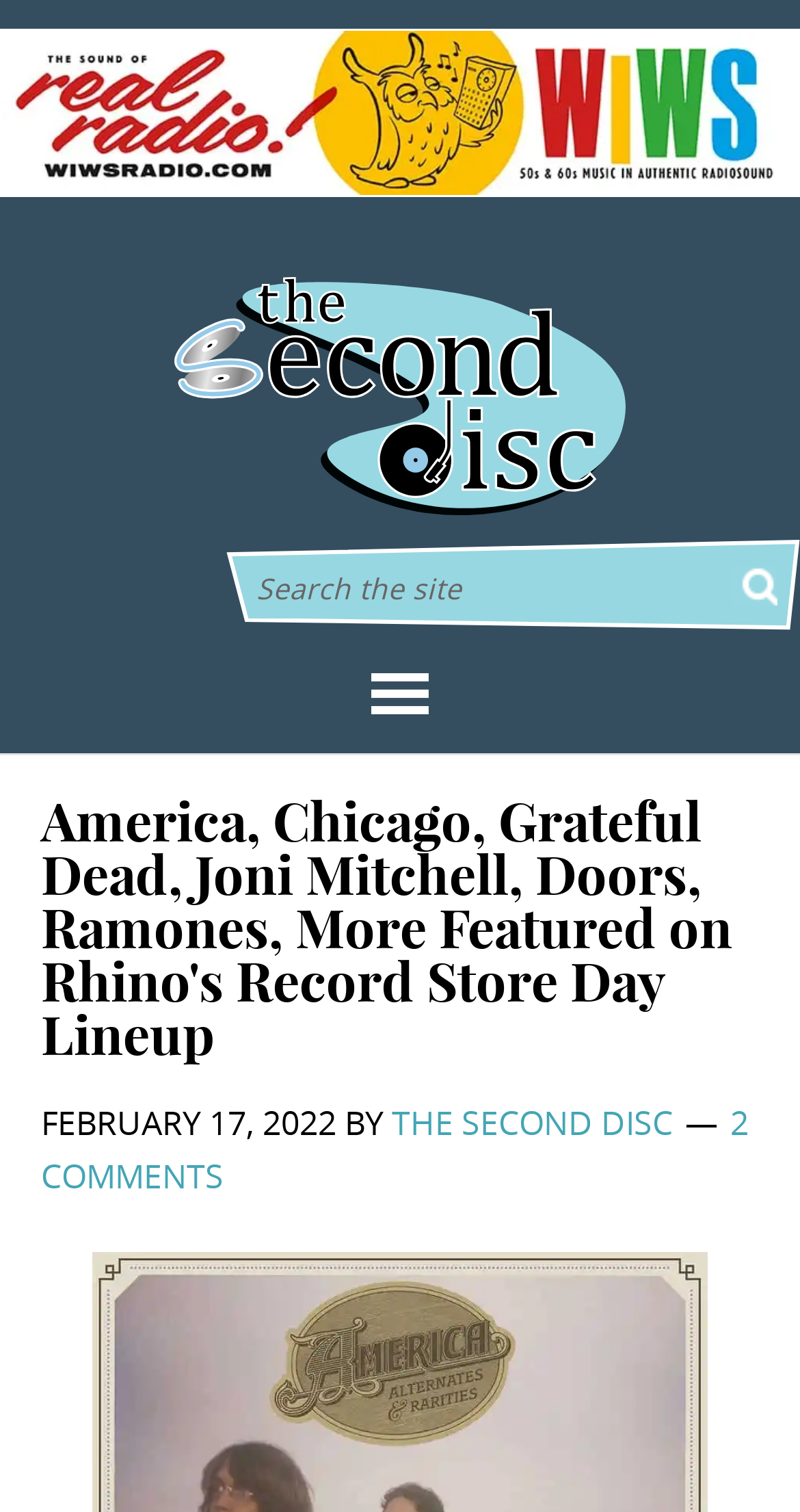Identify and provide the main heading of the webpage.

America, Chicago, Grateful Dead, Joni Mitchell, Doors, Ramones, More Featured on Rhino's Record Store Day Lineup